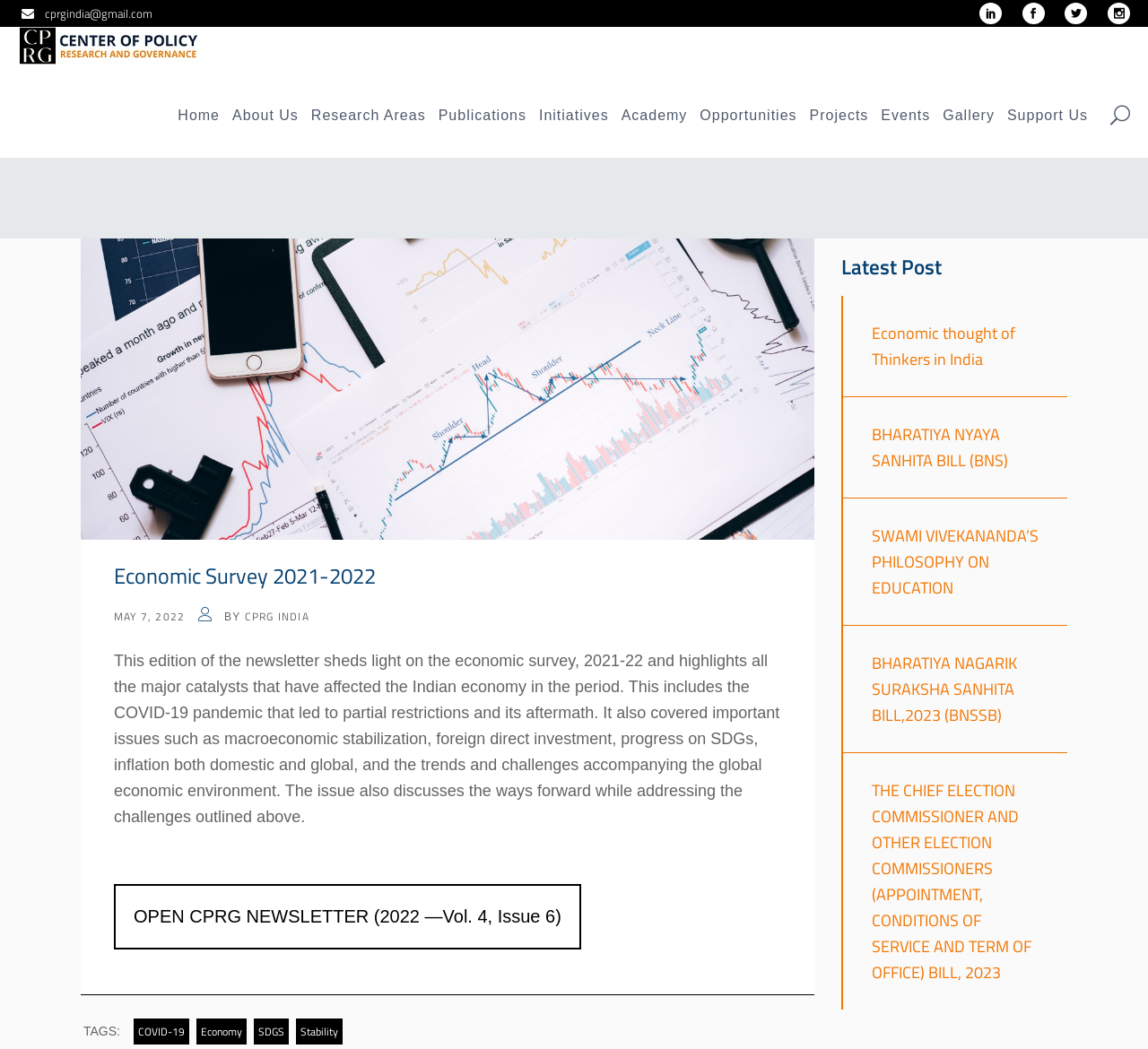Specify the bounding box coordinates of the area to click in order to follow the given instruction: "Click the 'Home' link."

[0.149, 0.081, 0.197, 0.137]